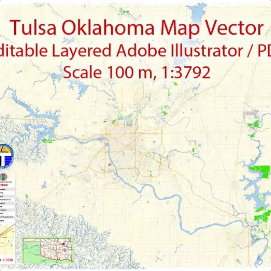What is the purpose of the inset map?
Using the picture, provide a one-word or short phrase answer.

For reference